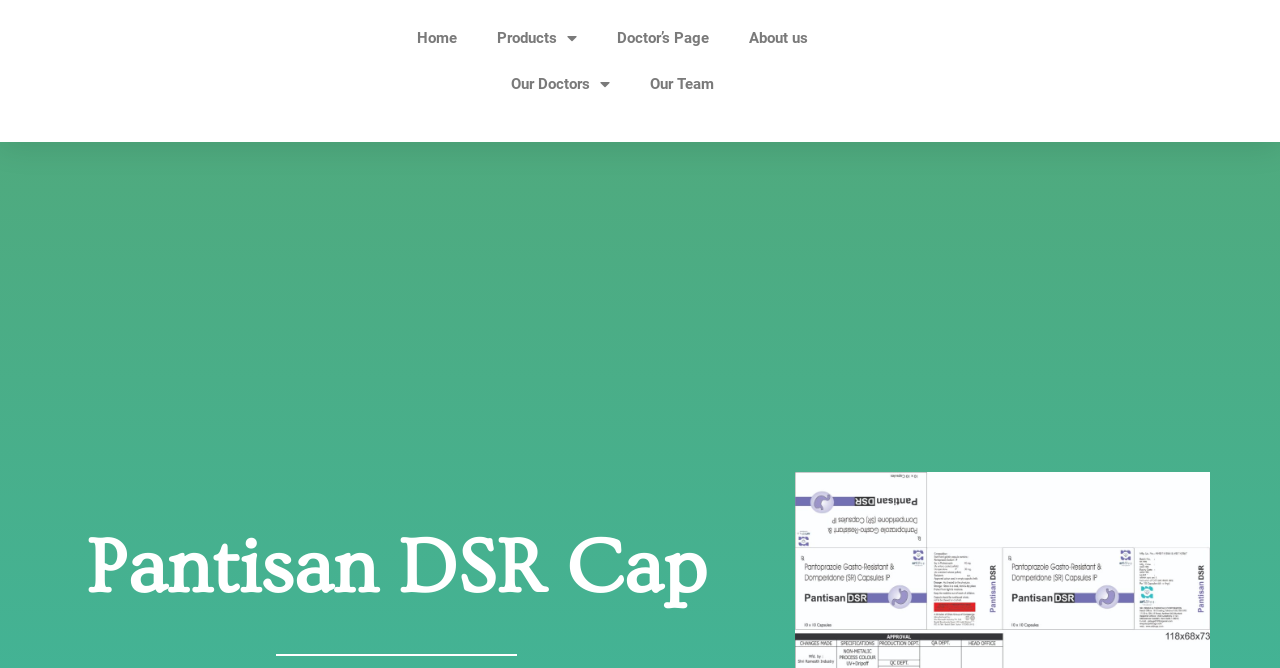Offer a meticulous description of the webpage's structure and content.

The webpage is about Pantisan DSR Cap, a medication used to treat gastroesophageal reflux disease and peptic ulcer disease, available at Srldrugs Moadabad. 

At the top, there are four links: "Home", "Products", "Doctor's Page", and "About us", aligned horizontally from left to right. The "Products" and "Our Doctors" links have dropdown menus. 

Below these links, there is an advertisement iframe that occupies a significant portion of the page. 

On the right side of the advertisement, there is a heading that reads "Pantisan DSR Cap", which is the main title of the page.